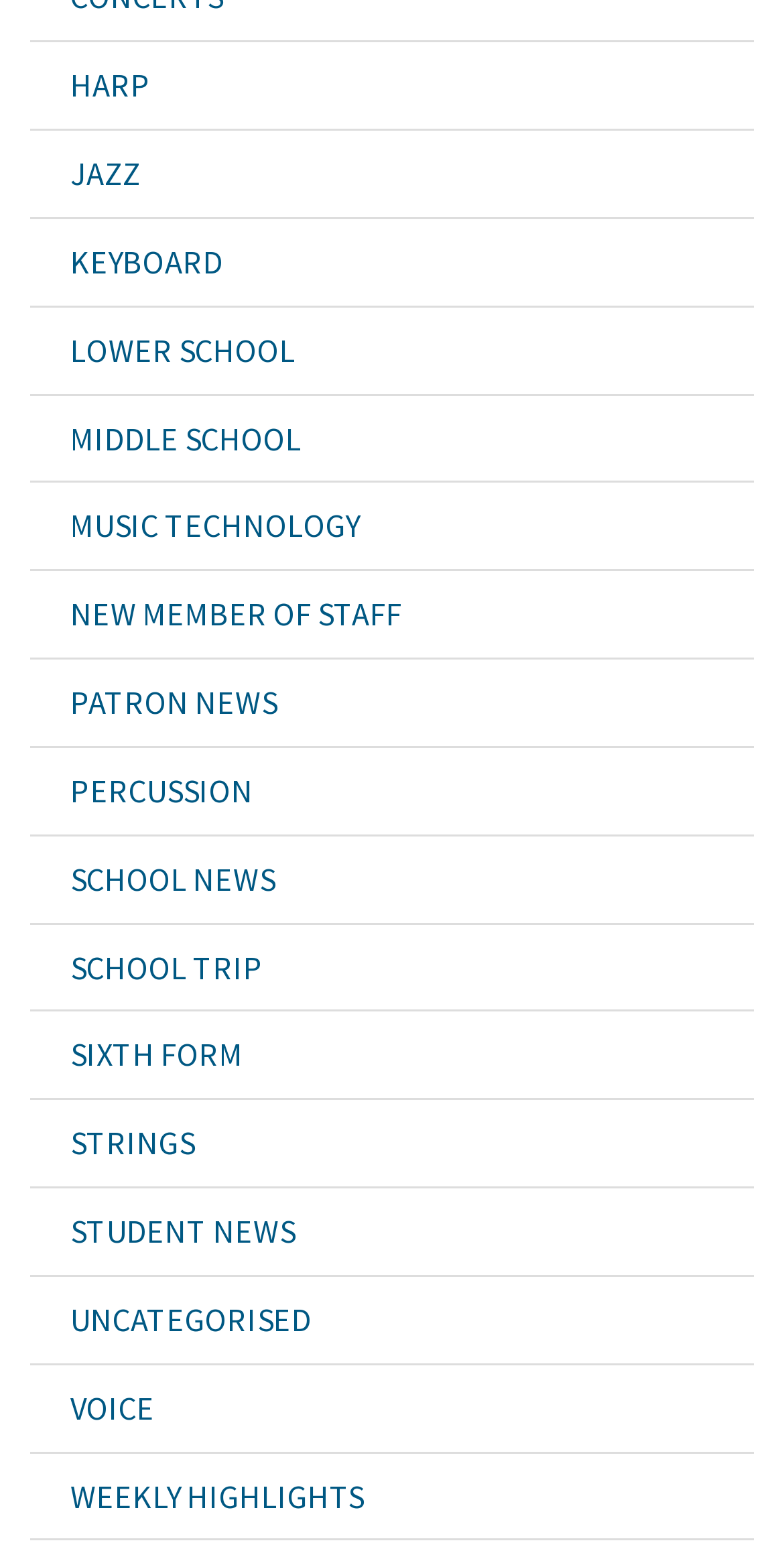Please give a one-word or short phrase response to the following question: 
What type of school is this?

Music school